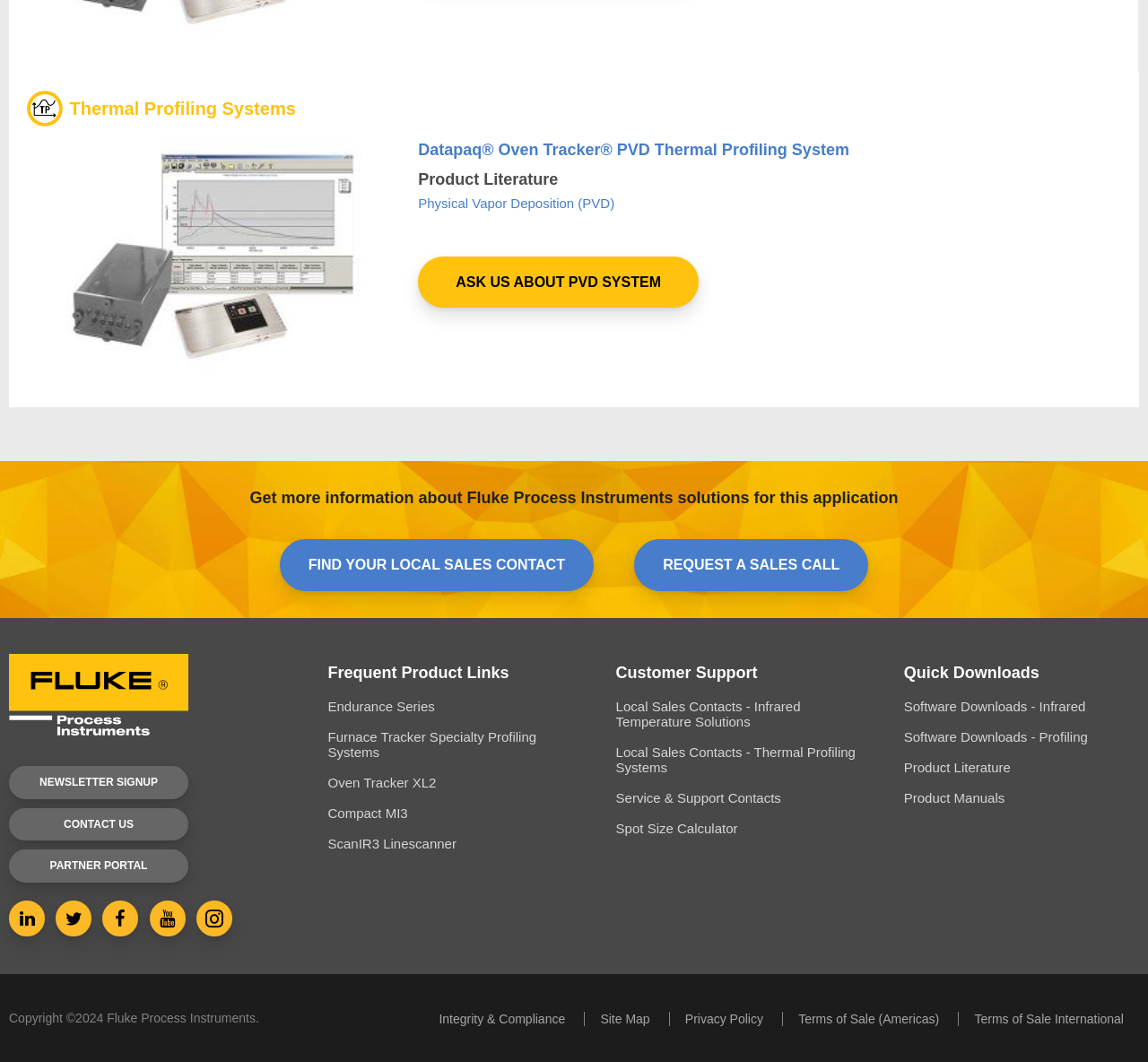Provide the bounding box coordinates in the format (top-left x, top-left y, bottom-right x, bottom-right y). All values are floating point numbers between 0 and 1. Determine the bounding box coordinate of the UI element described as: Service & Support Contacts

[0.536, 0.744, 0.75, 0.759]